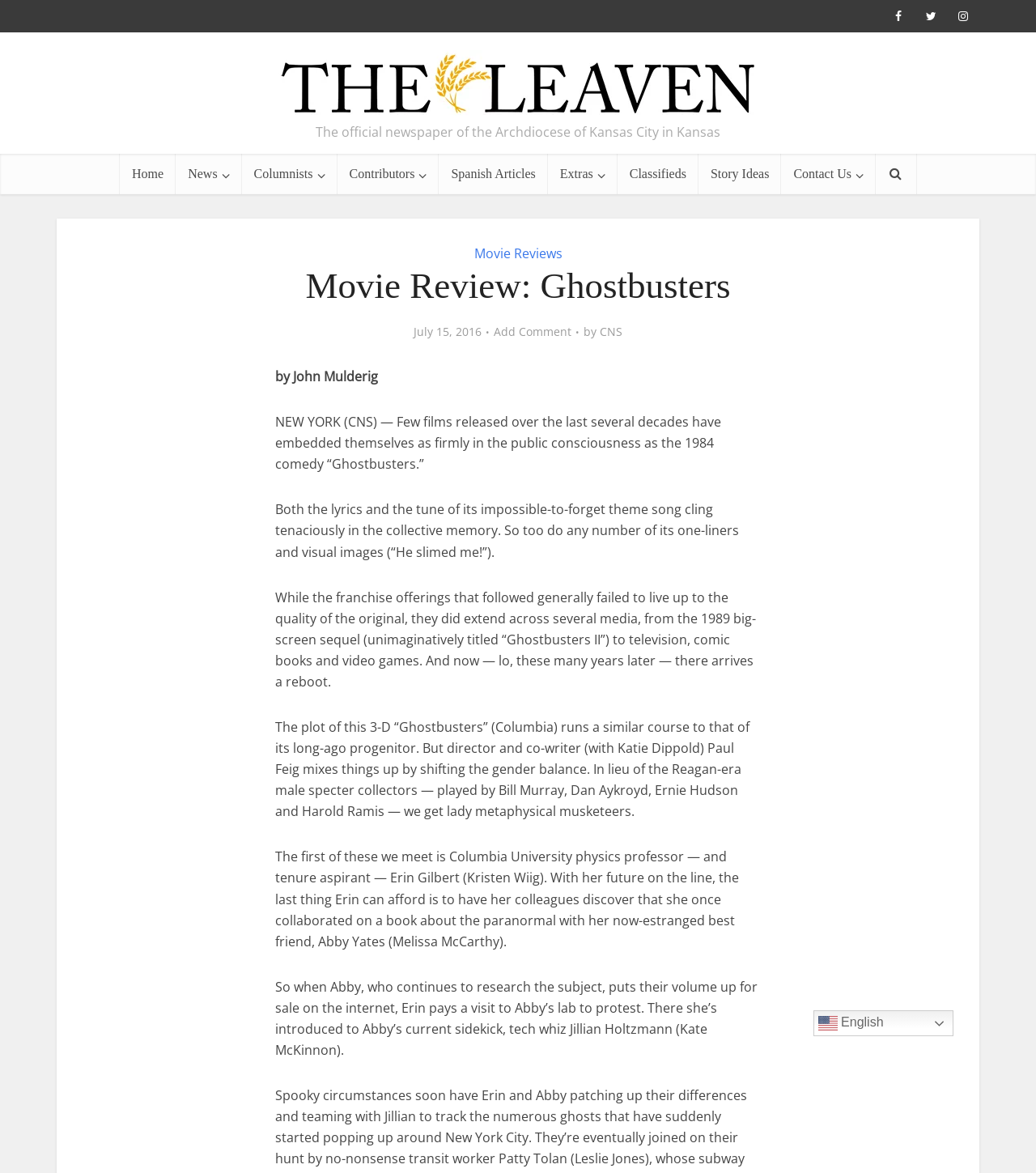Reply to the question with a single word or phrase:
What is the title of the movie being reviewed?

Ghostbusters